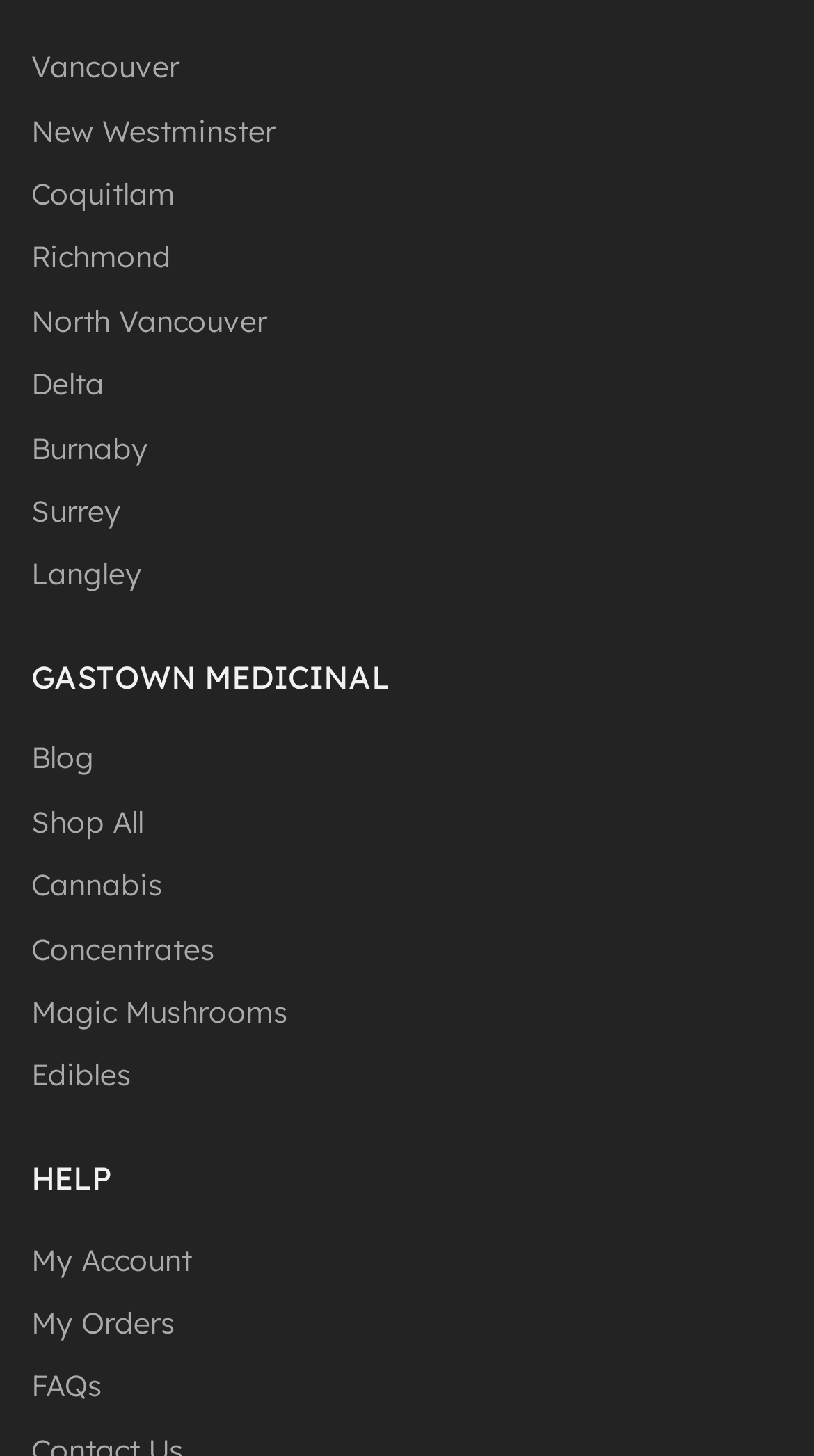Find the bounding box coordinates for the UI element whose description is: "aria-label="Open menu"". The coordinates should be four float numbers between 0 and 1, in the format [left, top, right, bottom].

None